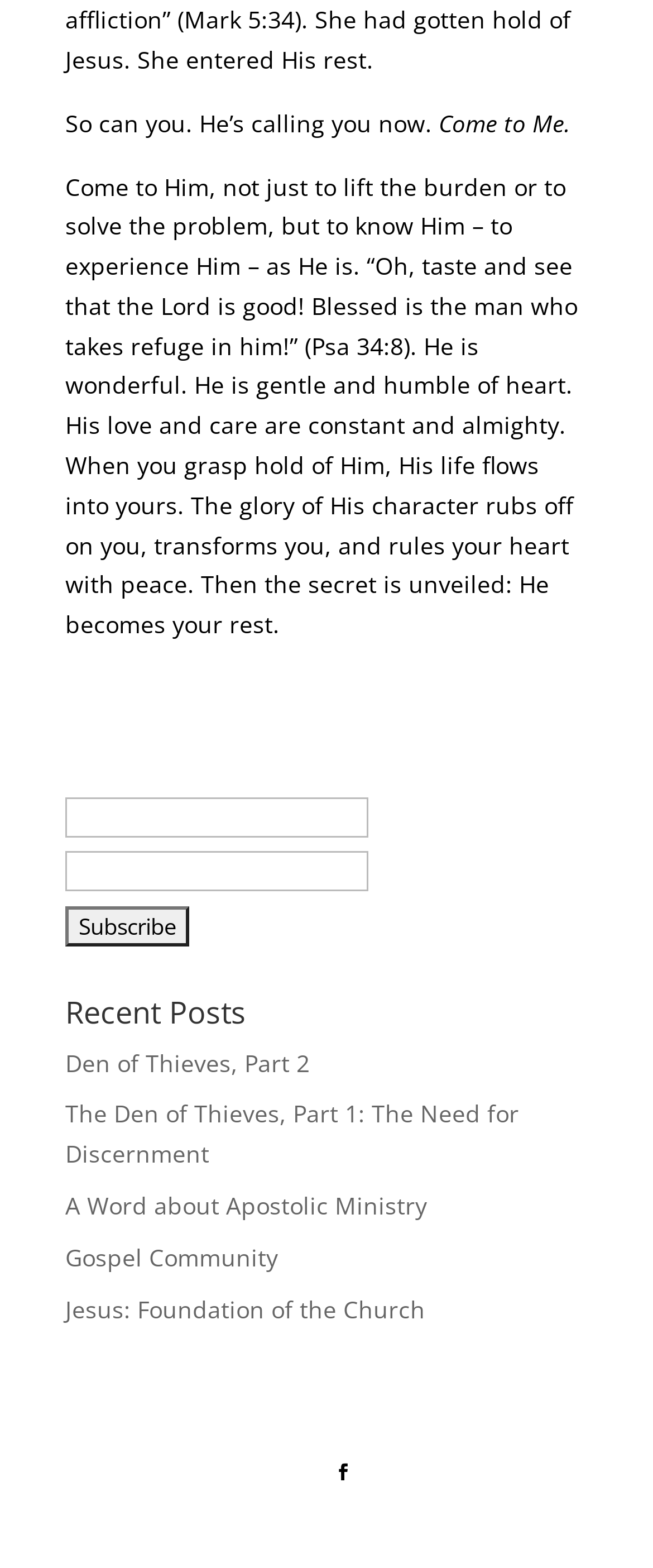How many text boxes are there?
Using the image, respond with a single word or phrase.

2